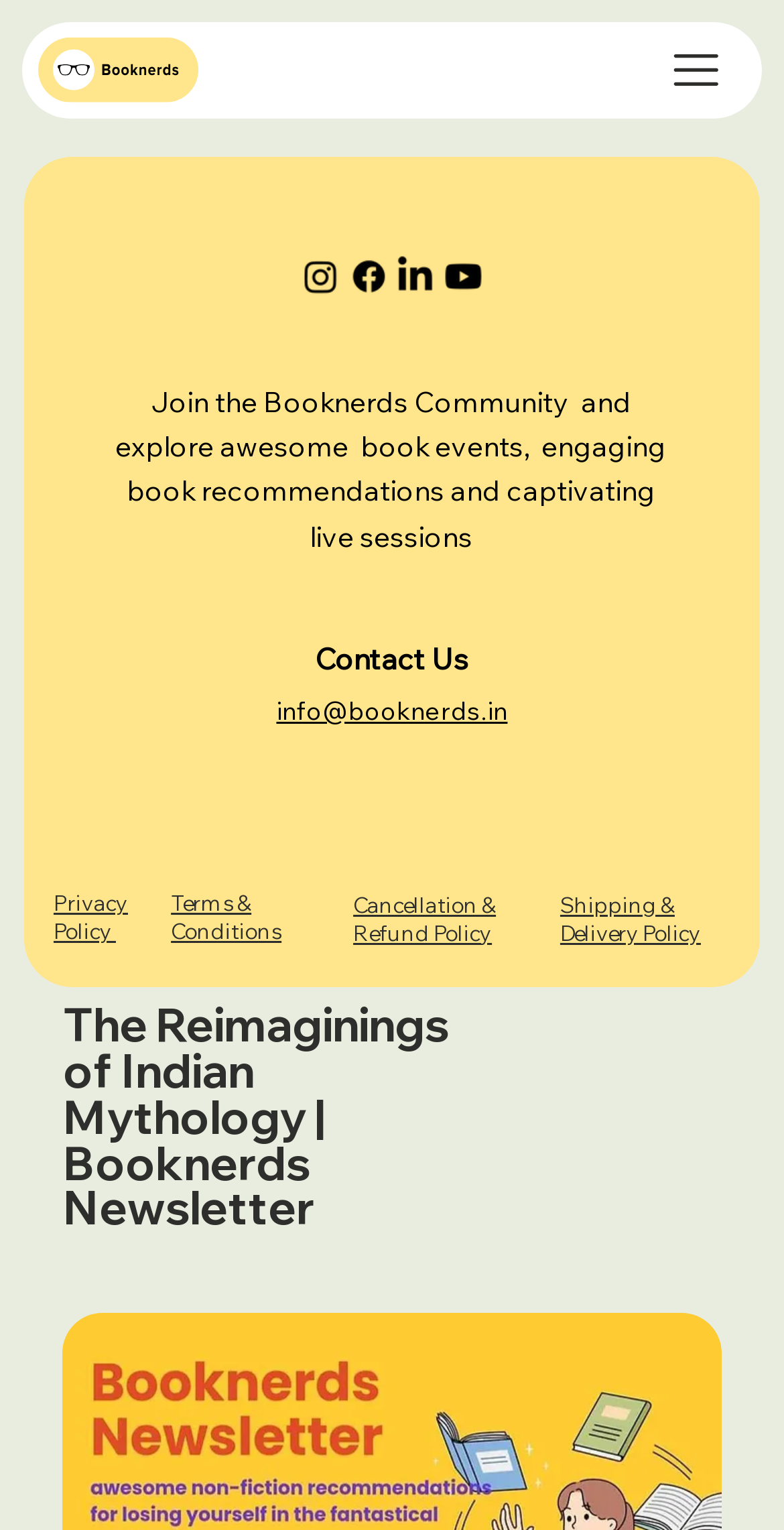What is the purpose of the button with the image?
Provide a detailed answer to the question, using the image to inform your response.

The button with the image is located at the top right corner of the webpage, and it has a bounding box of [0.806, 0.023, 0.896, 0.069]. The image on the button is described as 'Open Site Navigation', which suggests that clicking this button will open the site's navigation menu.